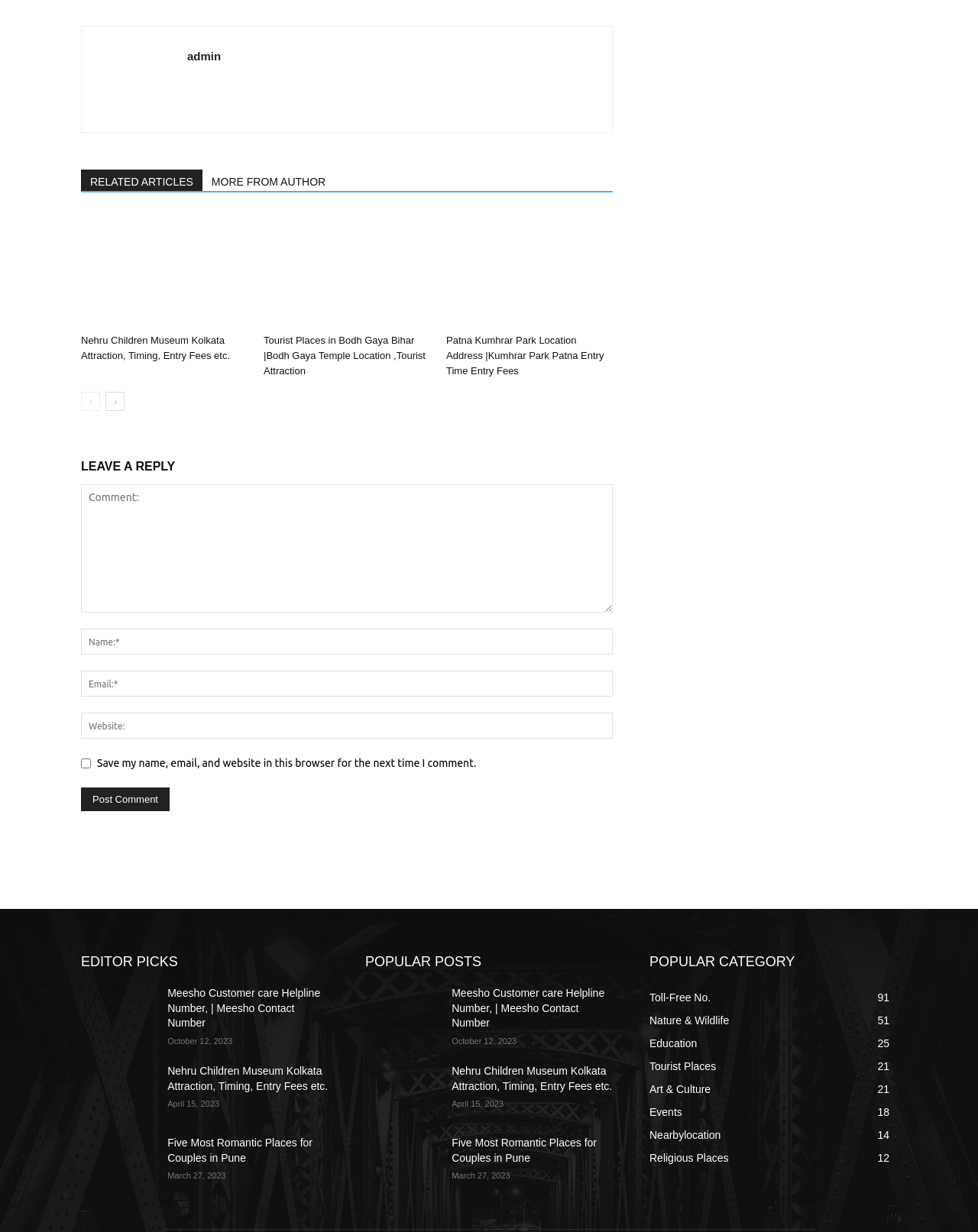Please identify the bounding box coordinates of the clickable region that I should interact with to perform the following instruction: "Click on the 'Nehru Children Museum Kolkata Attraction, Timing, Entry Fees etc.' link". The coordinates should be expressed as four float numbers between 0 and 1, i.e., [left, top, right, bottom].

[0.083, 0.272, 0.235, 0.294]